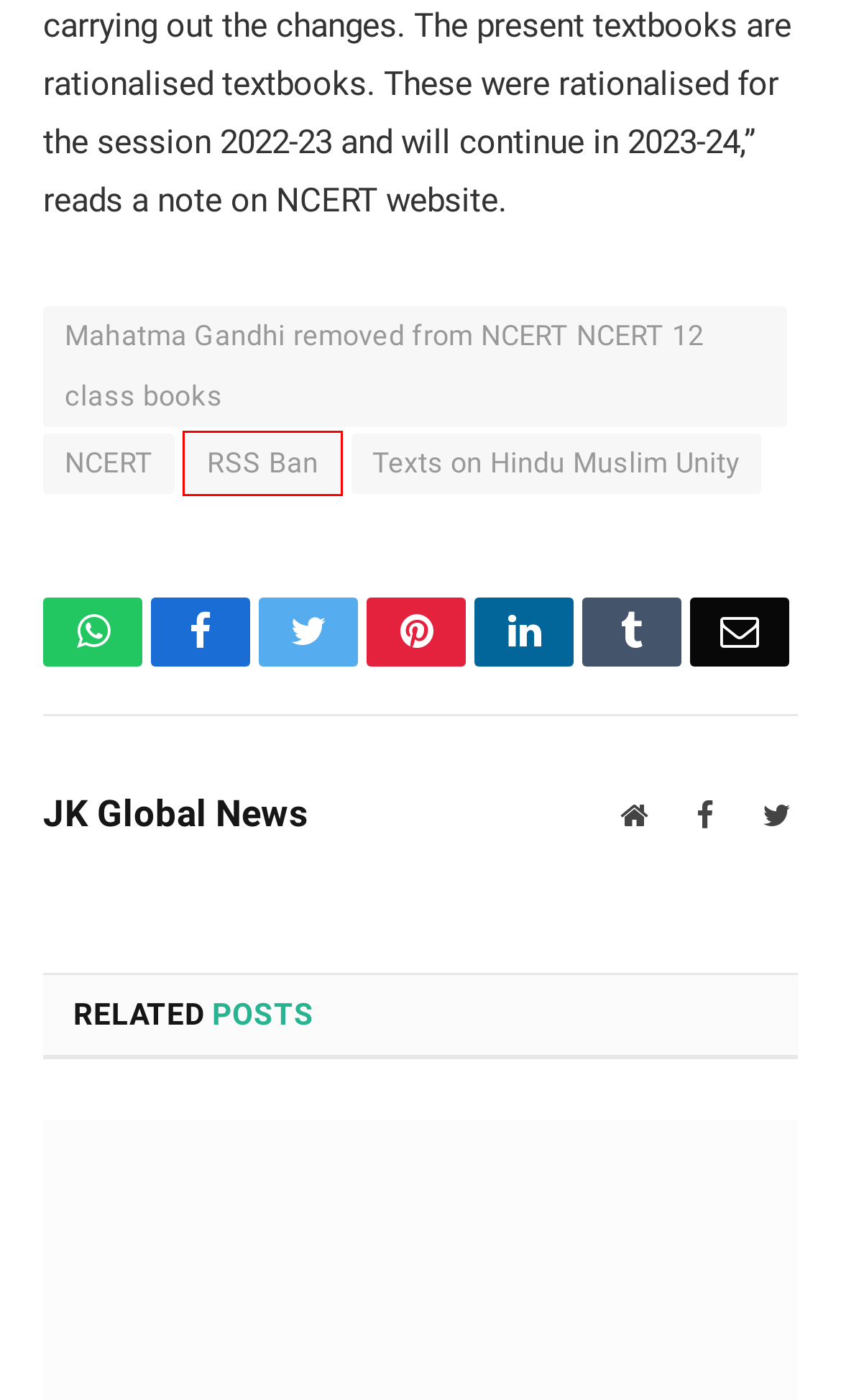Provided is a screenshot of a webpage with a red bounding box around an element. Select the most accurate webpage description for the page that appears after clicking the highlighted element. Here are the candidates:
A. Mahatma Gandhi removed from NCERT NCERT 12 class books Archives | JK Globalnews
B. Texts on Hindu Muslim Unity Archives | JK Globalnews
C. Privacy Policy | JK Globalnews
D. Contact Us | JK Globalnews
E. Notorious Drug Dealer Property Attached in Ragoora | JK Globalnews
F. RSS Ban Archives | JK Globalnews
G. Ban-Jagti becomes new 'Greater Kailash' for Land Mafia | JK Globalnews
H. NCERT Archives | JK Globalnews

F